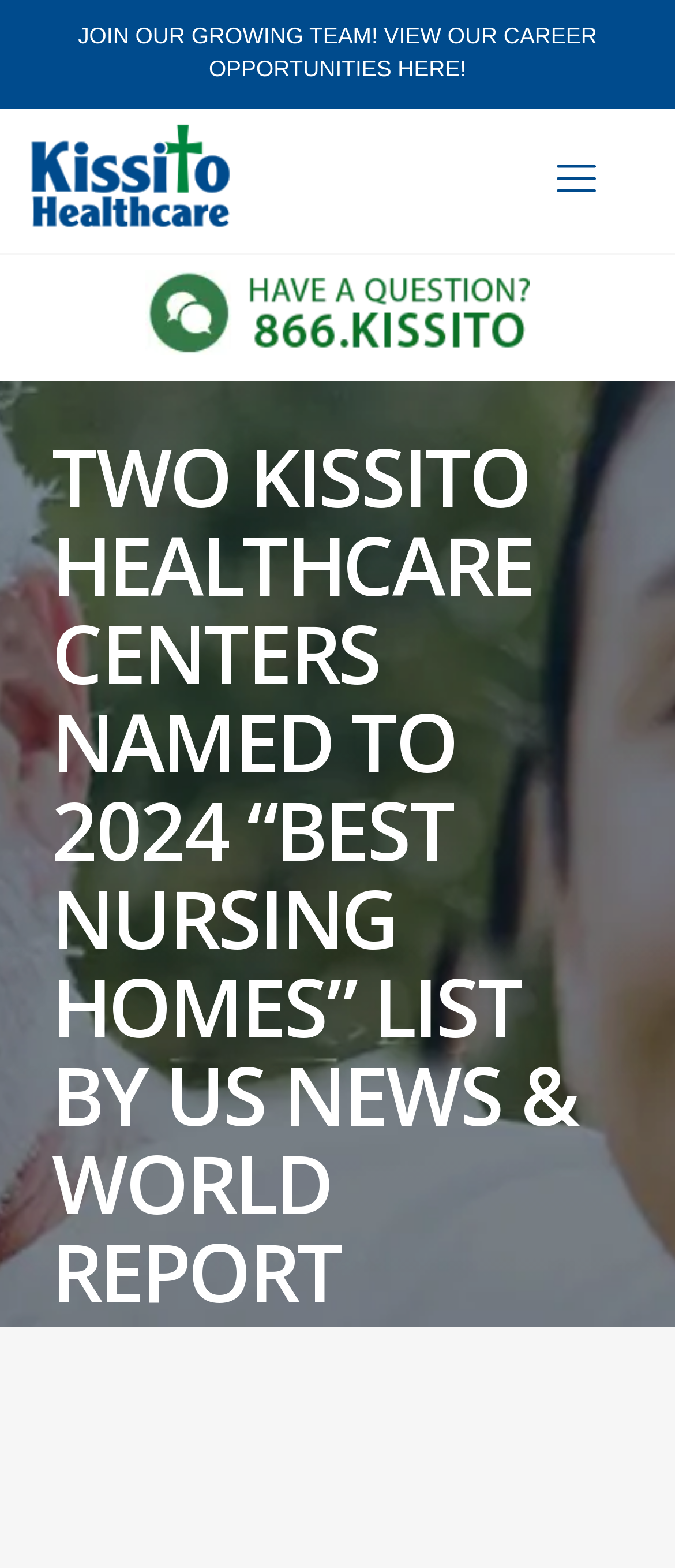Provide the bounding box coordinates for the UI element that is described by this text: "aria-label="Menu Toggle"". The coordinates should be in the form of four float numbers between 0 and 1: [left, top, right, bottom].

[0.823, 0.075, 0.885, 0.153]